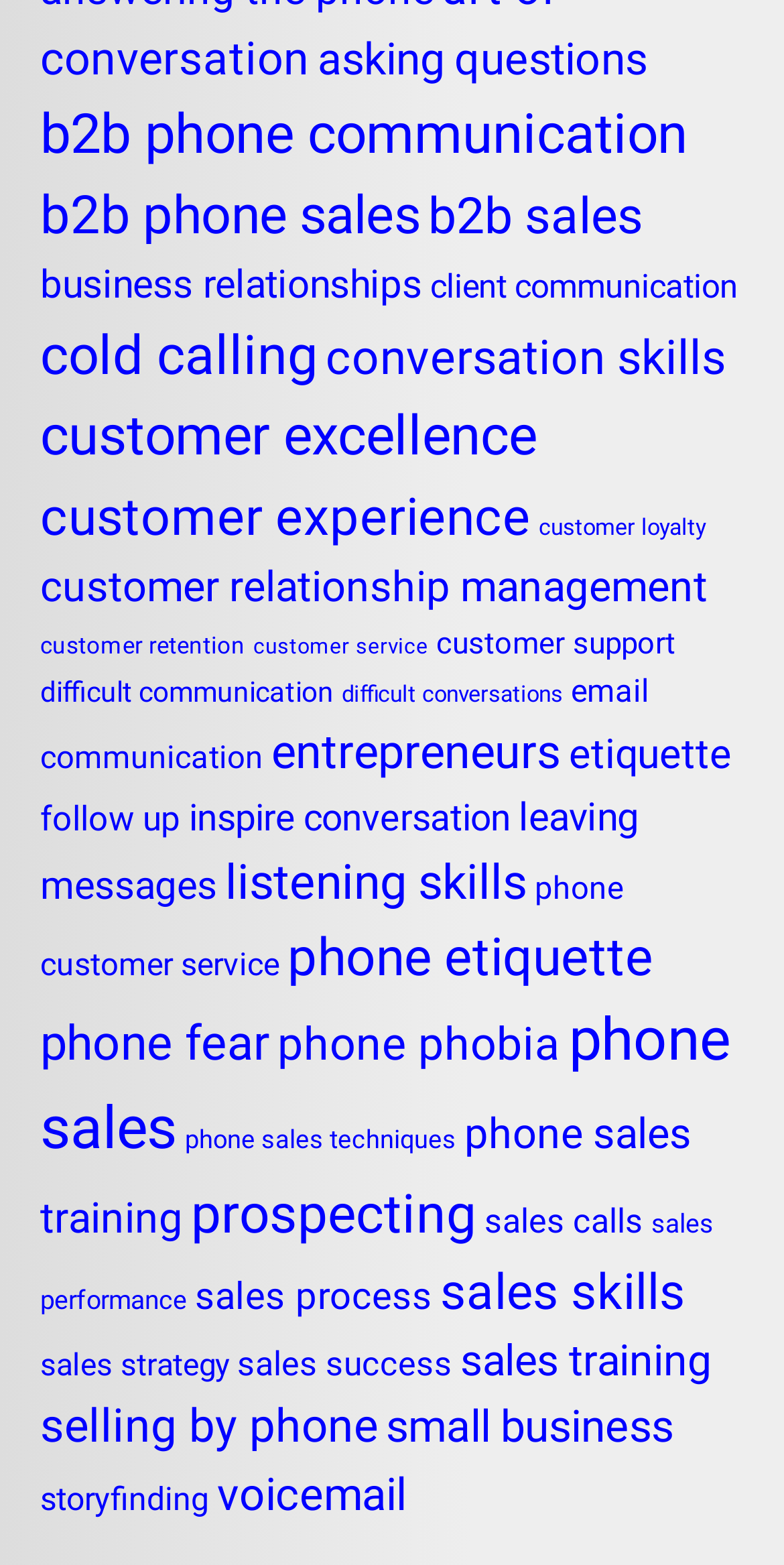Please provide the bounding box coordinate of the region that matches the element description: phone sales. Coordinates should be in the format (top-left x, top-left y, bottom-right x, bottom-right y) and all values should be between 0 and 1.

[0.051, 0.642, 0.931, 0.743]